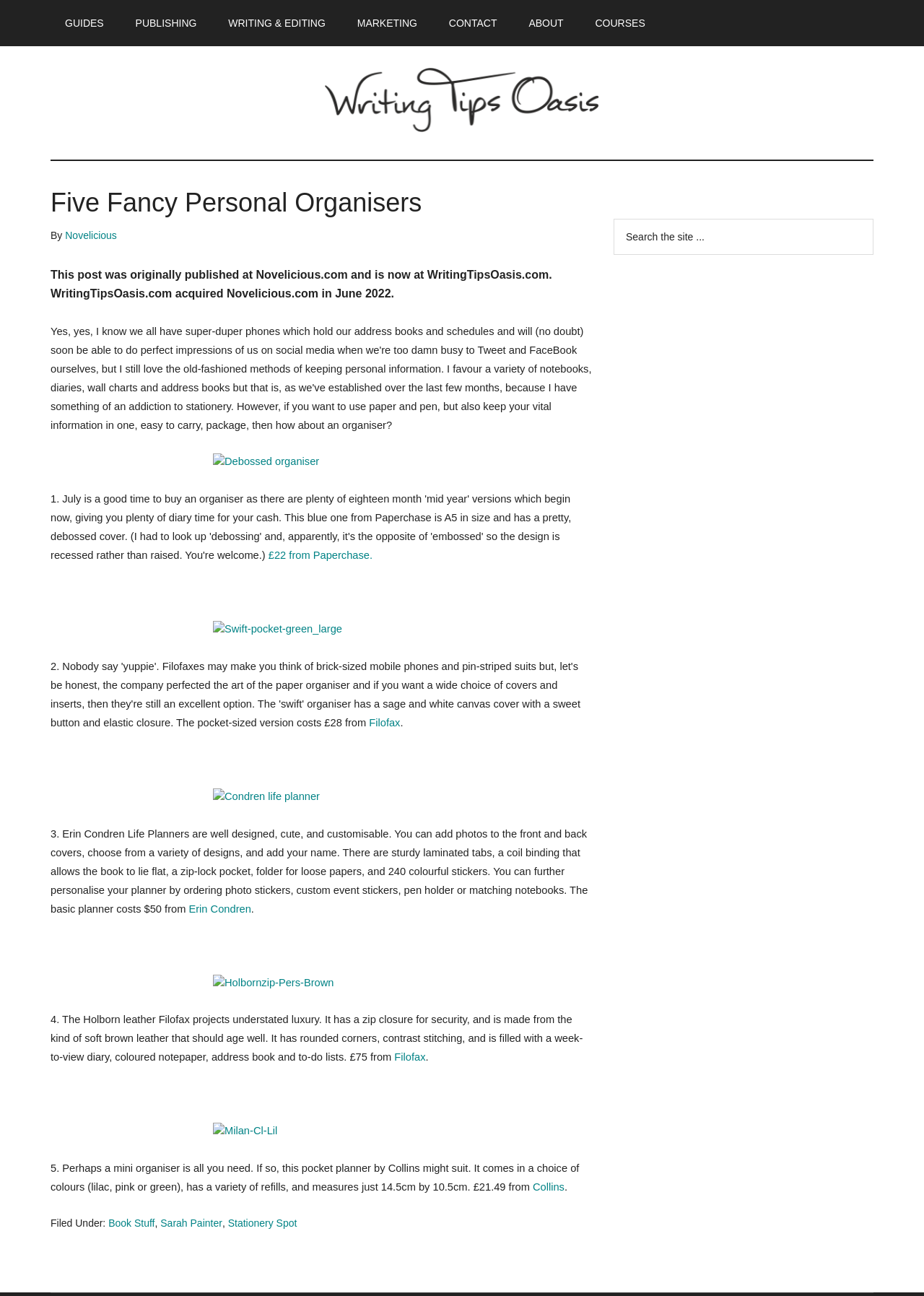From the webpage screenshot, identify the region described by Filofax. Provide the bounding box coordinates as (top-left x, top-left y, bottom-right x, bottom-right y), with each value being a floating point number between 0 and 1.

[0.399, 0.553, 0.433, 0.562]